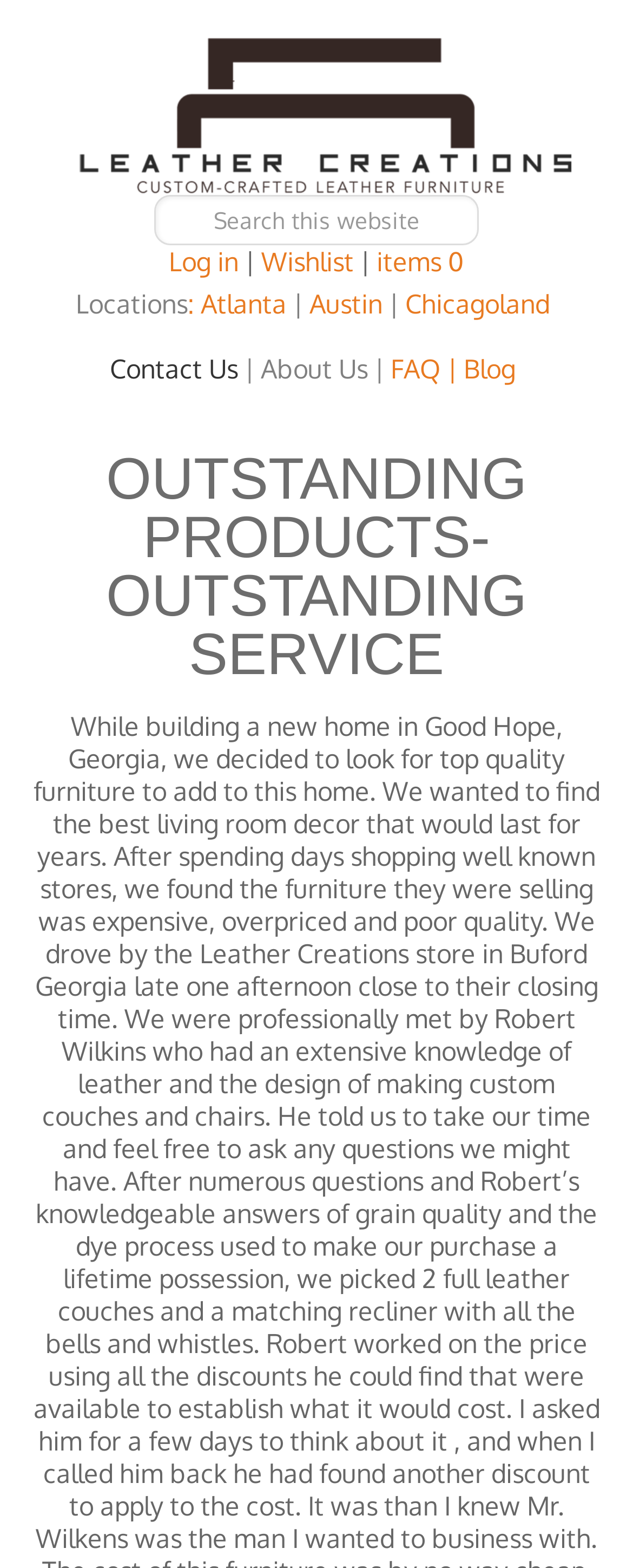How many locations does the store have?
Utilize the image to construct a detailed and well-explained answer.

The number of locations can be determined by looking at the links under 'Locations', which are 'Atlanta', 'Austin', and 'Chicagoland', indicating that the store has three locations.